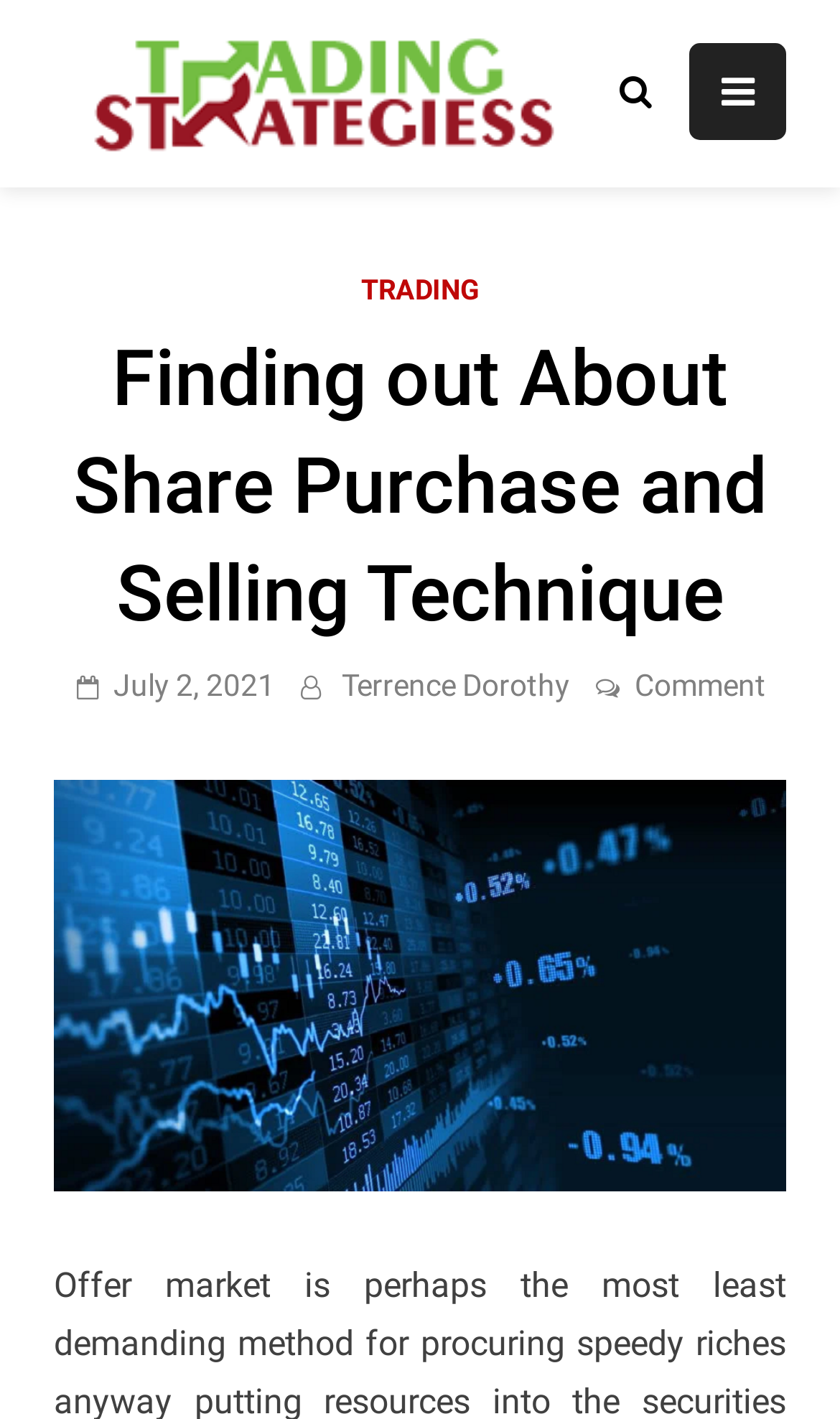Find the bounding box of the web element that fits this description: "July 2, 2021August 12, 2021".

[0.135, 0.47, 0.327, 0.495]